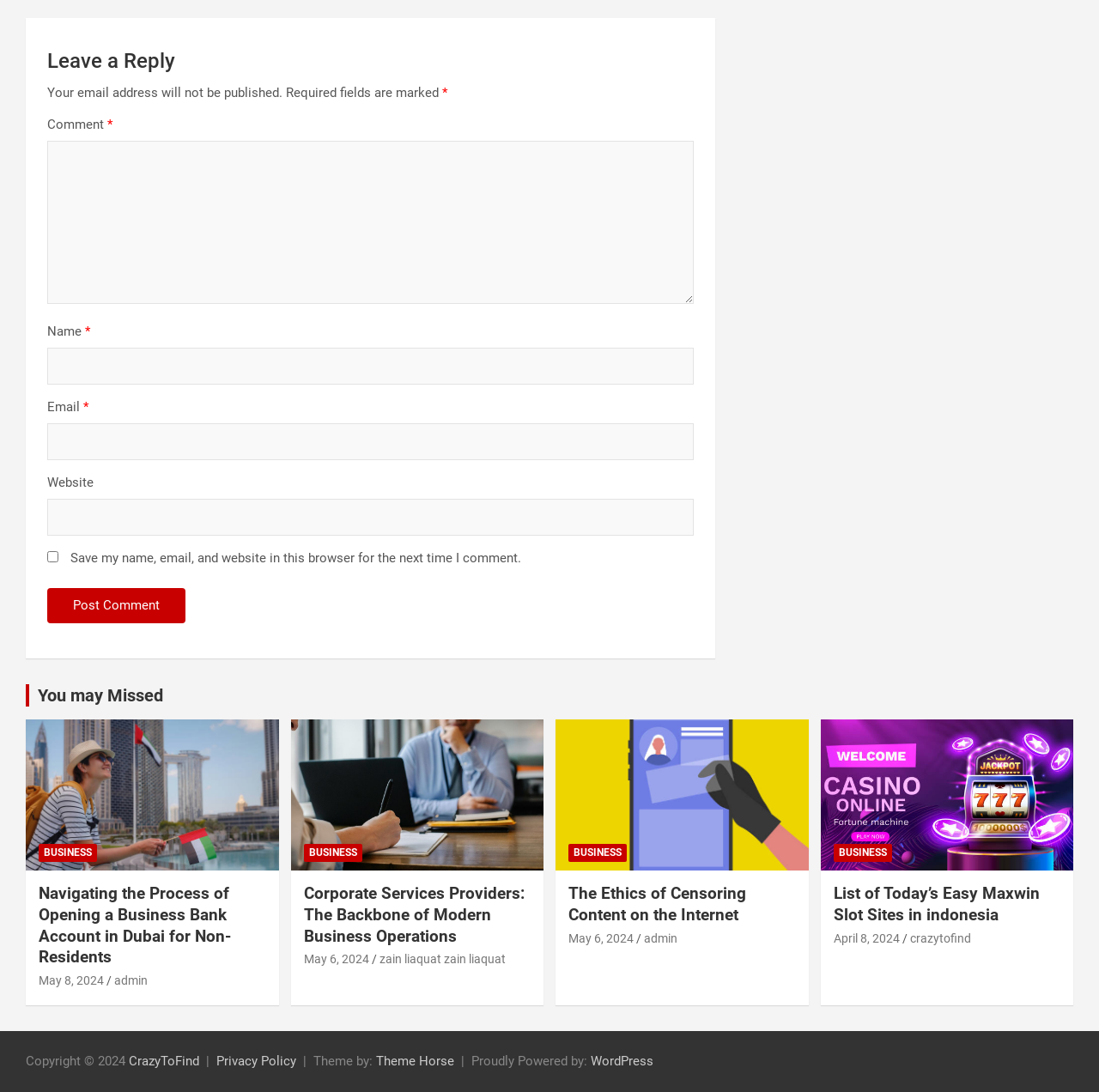Locate the bounding box for the described UI element: "parent_node: Comment * name="comment"". Ensure the coordinates are four float numbers between 0 and 1, formatted as [left, top, right, bottom].

[0.043, 0.129, 0.632, 0.278]